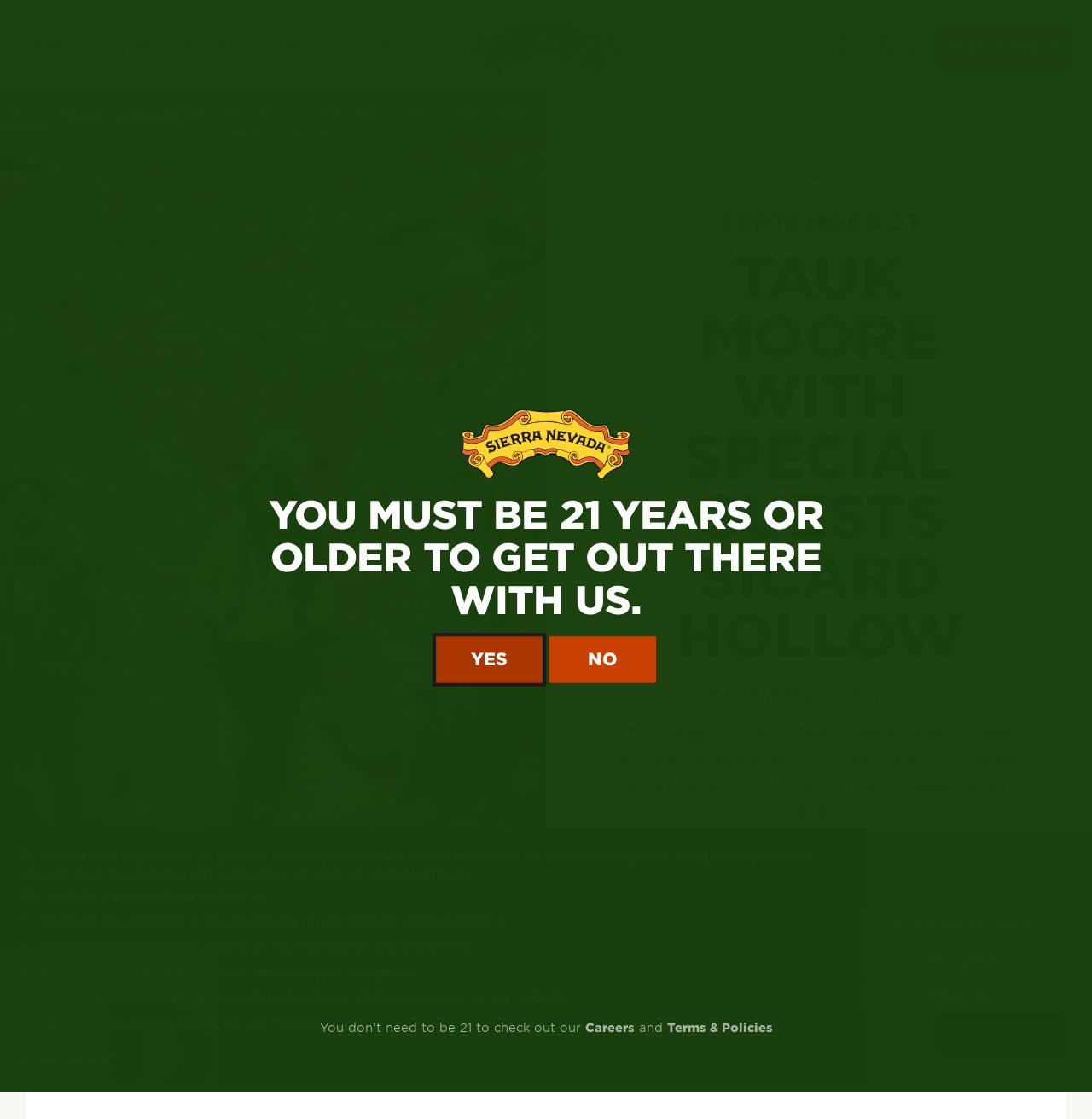Identify the bounding box coordinates of the region that needs to be clicked to carry out this instruction: "Check careers". Provide these coordinates as four float numbers ranging from 0 to 1, i.e., [left, top, right, bottom].

[0.536, 0.912, 0.581, 0.924]